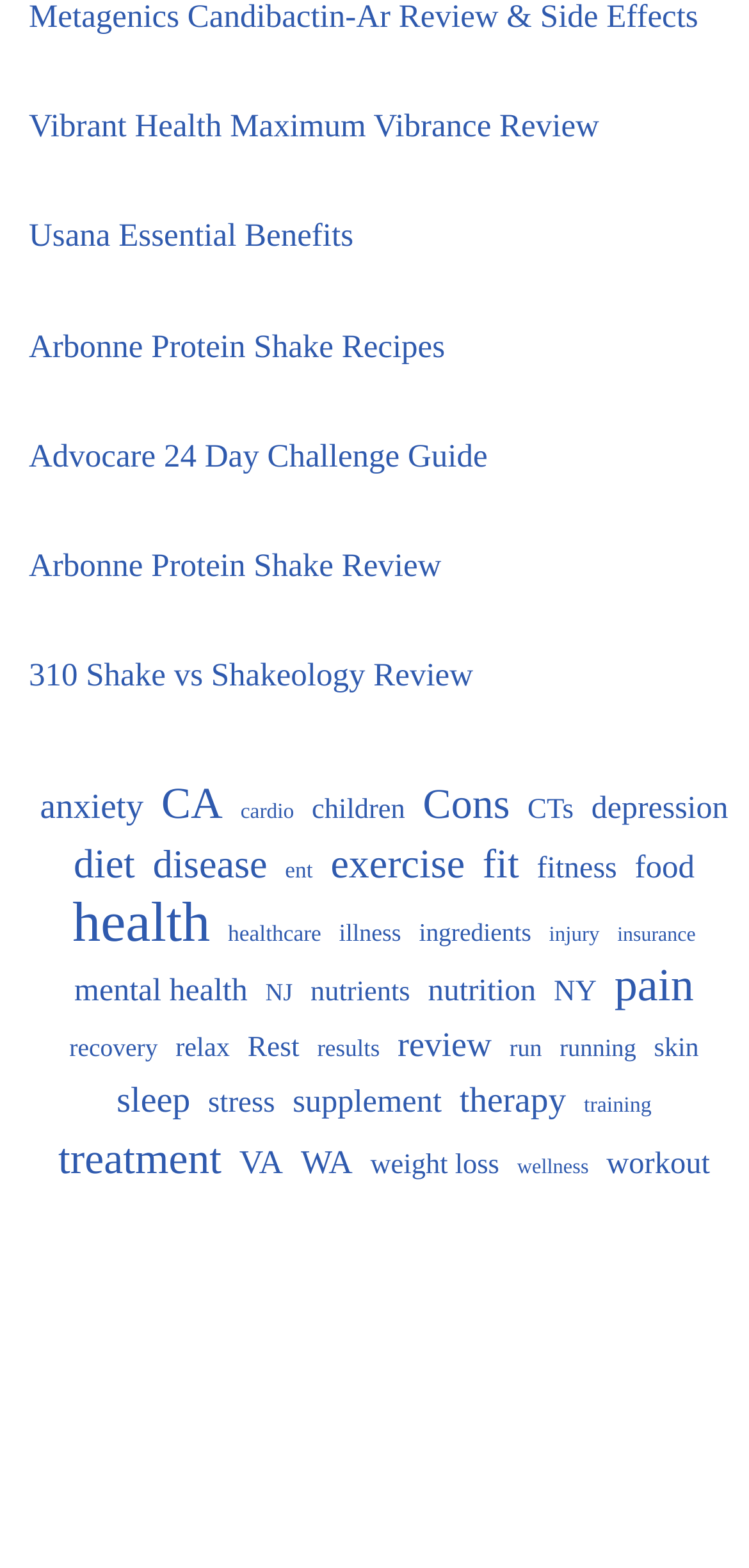Provide a brief response in the form of a single word or phrase:
How many links are related to exercise or fitness?

At least 5